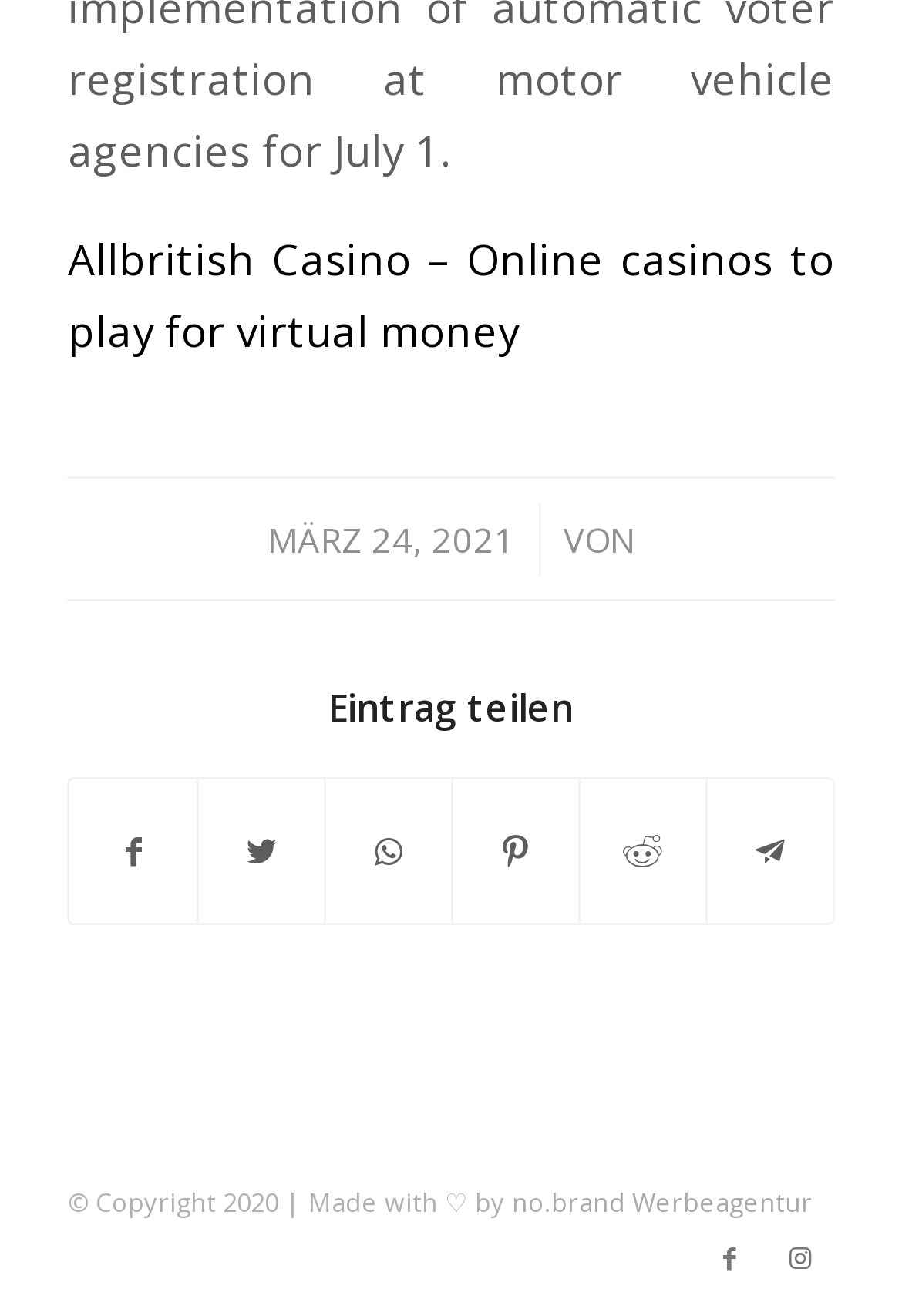Determine the bounding box coordinates for the HTML element described here: "Home".

None